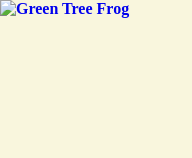Provide a single word or phrase to answer the given question: 
Where is the Green Tree Frog often found?

Tropical rainforests of Australia